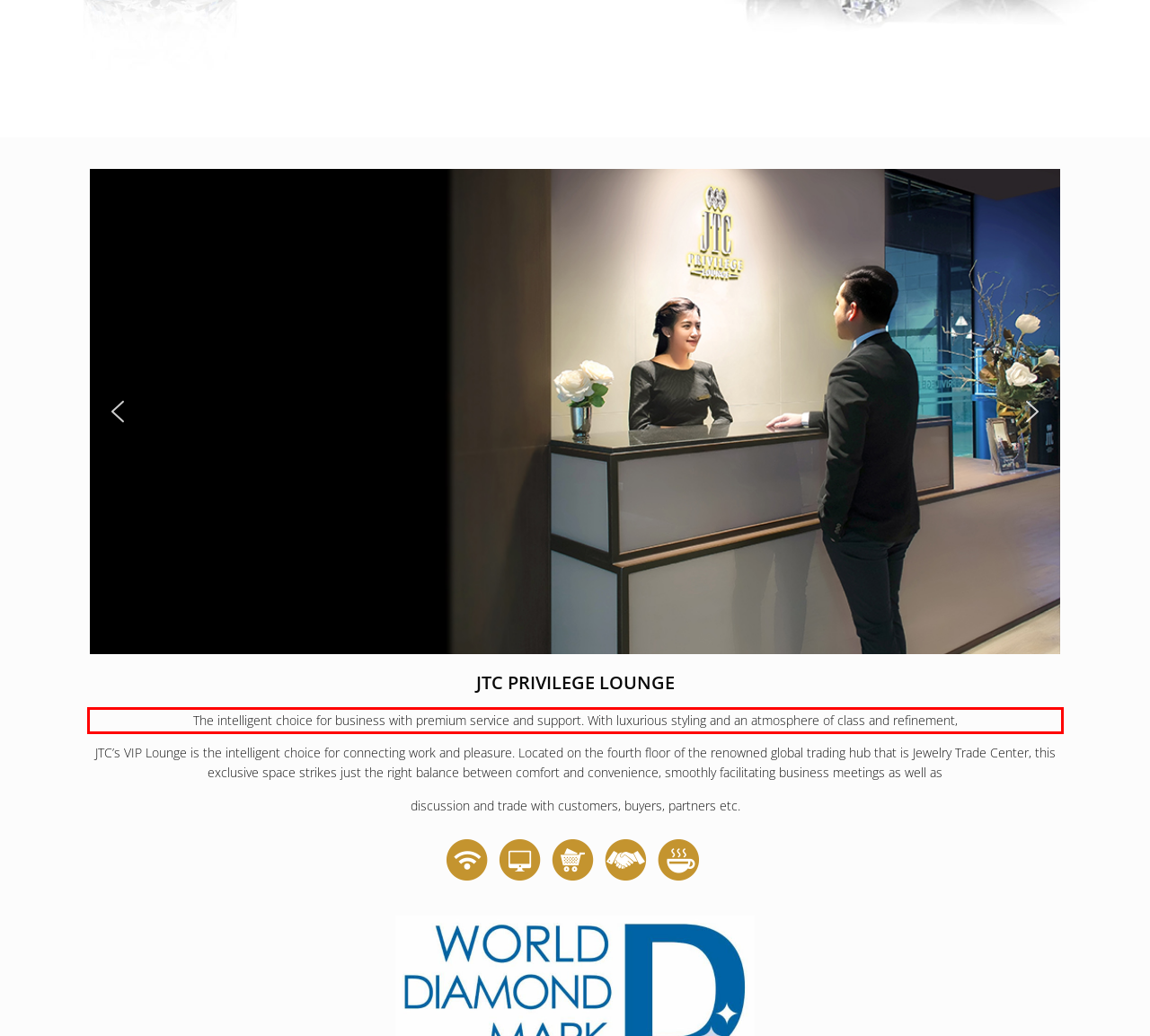Look at the provided screenshot of the webpage and perform OCR on the text within the red bounding box.

The intelligent choice for business with premium service and support. With luxurious styling and an atmosphere of class and refinement,